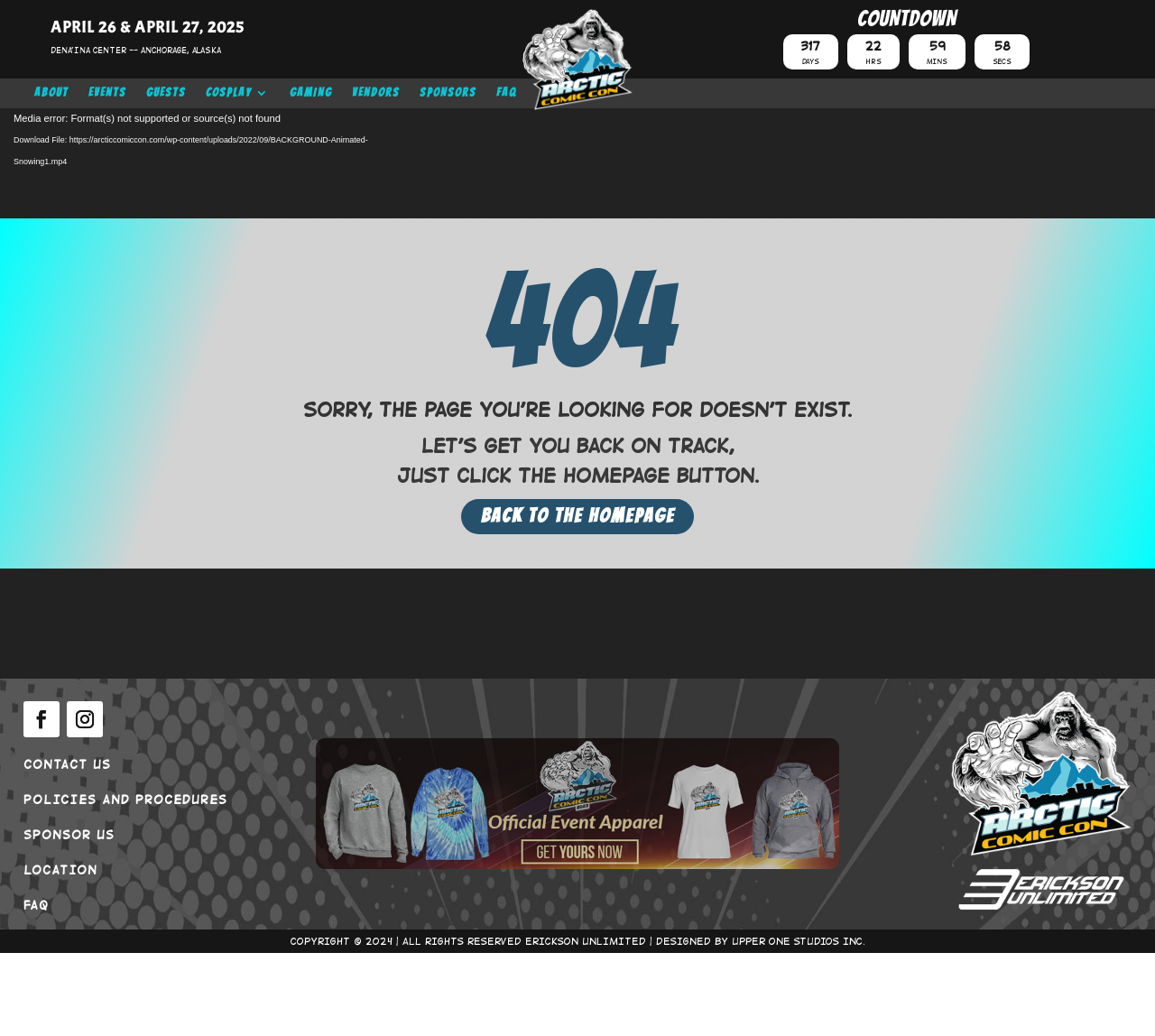Locate the bounding box coordinates of the segment that needs to be clicked to meet this instruction: "Visit Official Link".

None